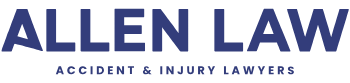Describe all the elements in the image with great detail.

The image features the logo of Allen Law Firm, a reputable entity specializing in personal injury and accident law. The logo is prominently displayed in a deep blue color, which conveys professionalism and trust. The text "ALLEN LAW" is highlighted, with a secondary line reading "ACCIDENT & INJURY LAWYERS," emphasizing the firm's dedicated focus on legal services for individuals involved in accidents or facing injury claims. This branding reinforces the firm's commitment to providing assistance and advocacy for clients seeking justice in personal injury cases.